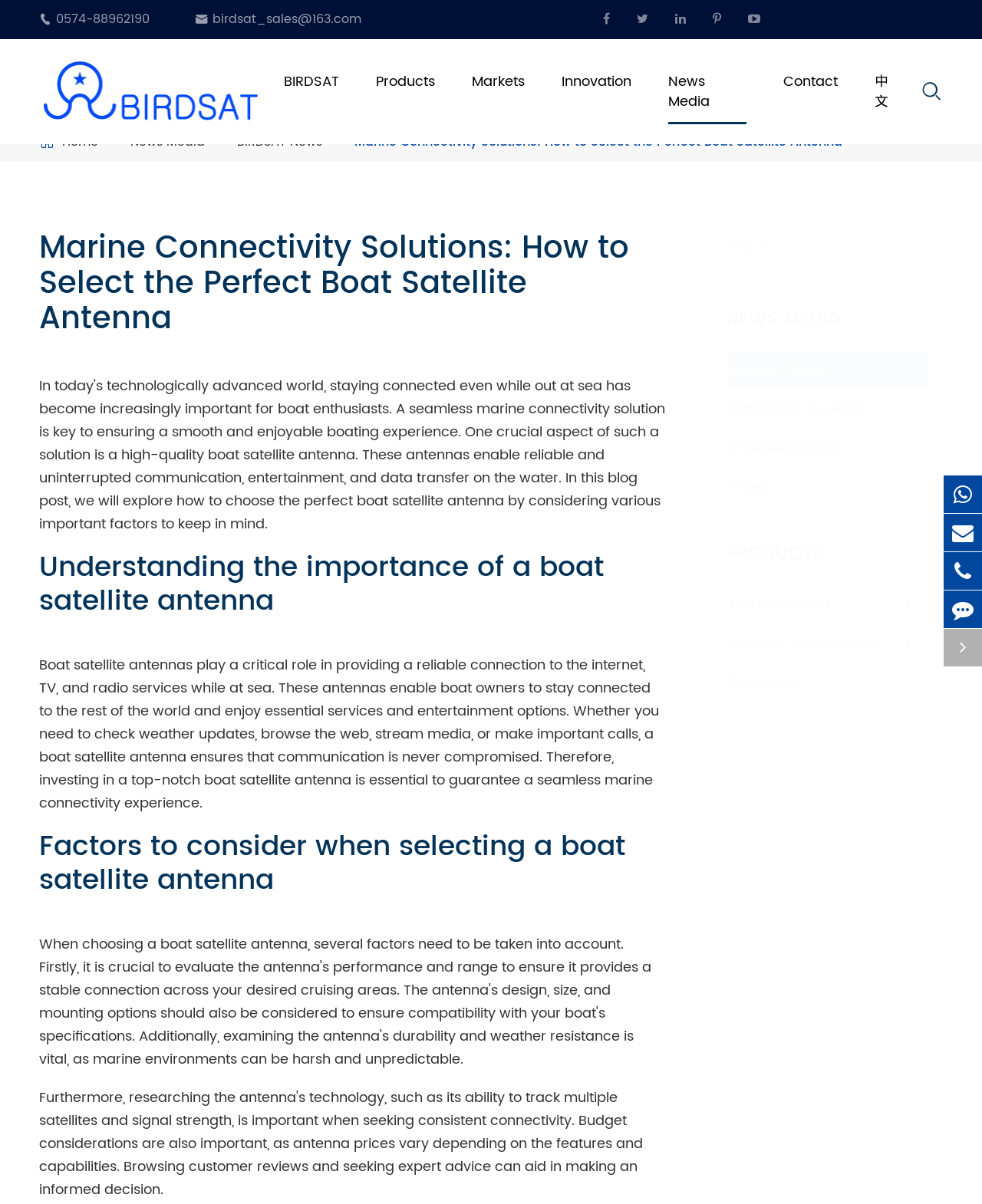Extract the main heading from the webpage content.

Marine Connectivity Solutions: How to Select the Perfect Boat Satellite Antenna